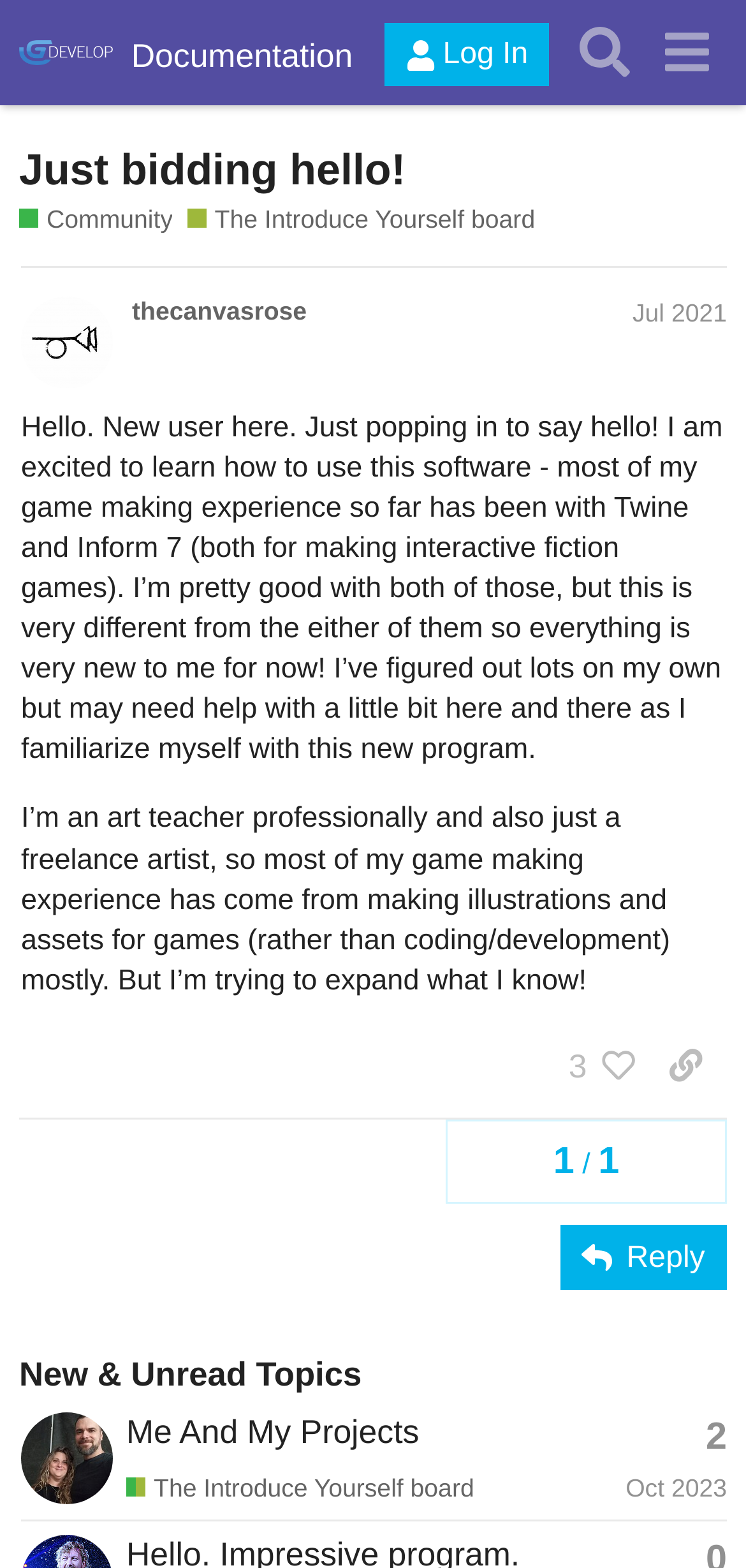Respond to the question with just a single word or phrase: 
What is the purpose of the 'Search' button?

To search the forum